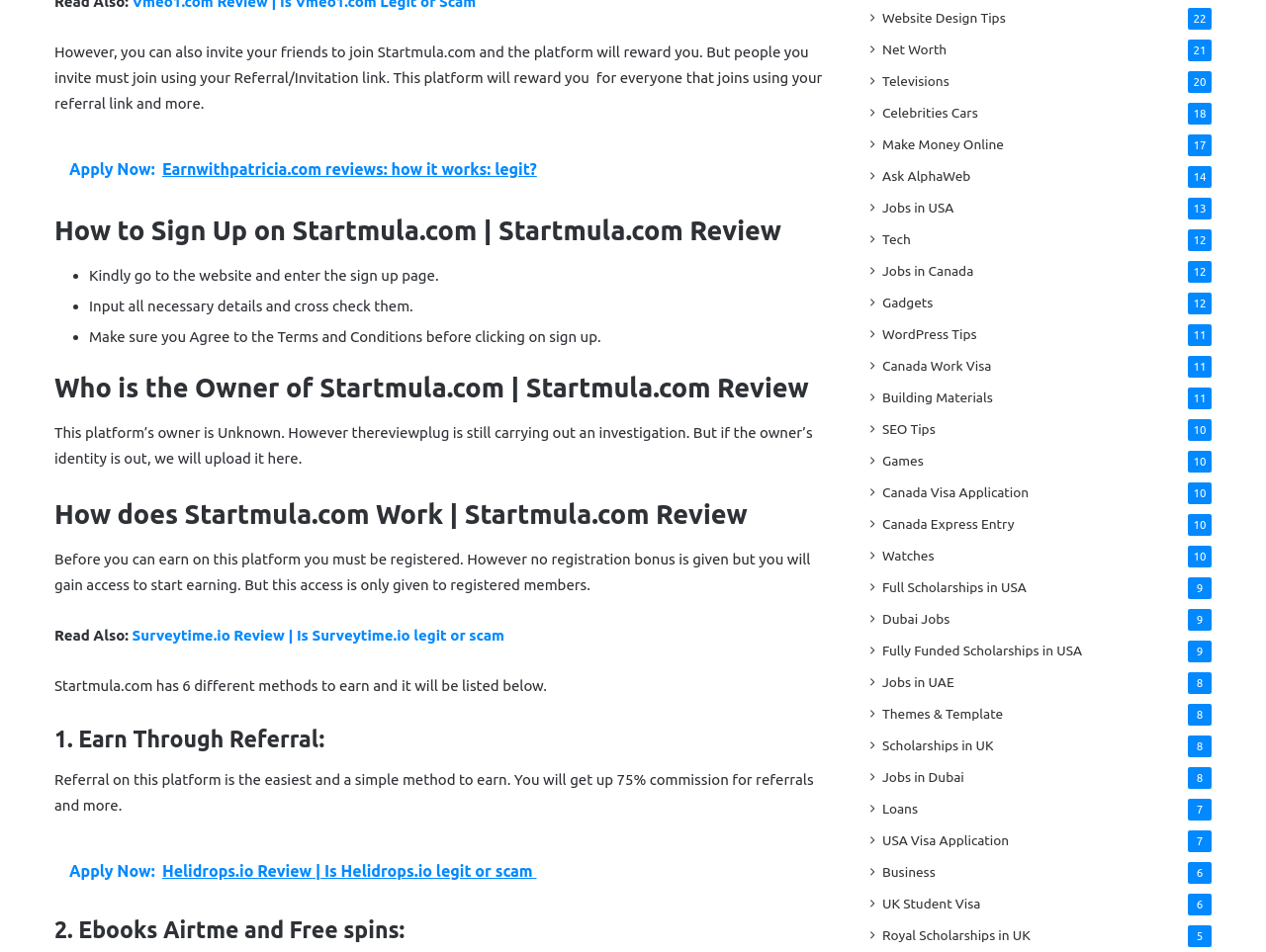Pinpoint the bounding box coordinates of the clickable area needed to execute the instruction: "Click on 'Make Money Online'". The coordinates should be specified as four float numbers between 0 and 1, i.e., [left, top, right, bottom].

[0.697, 0.141, 0.793, 0.163]